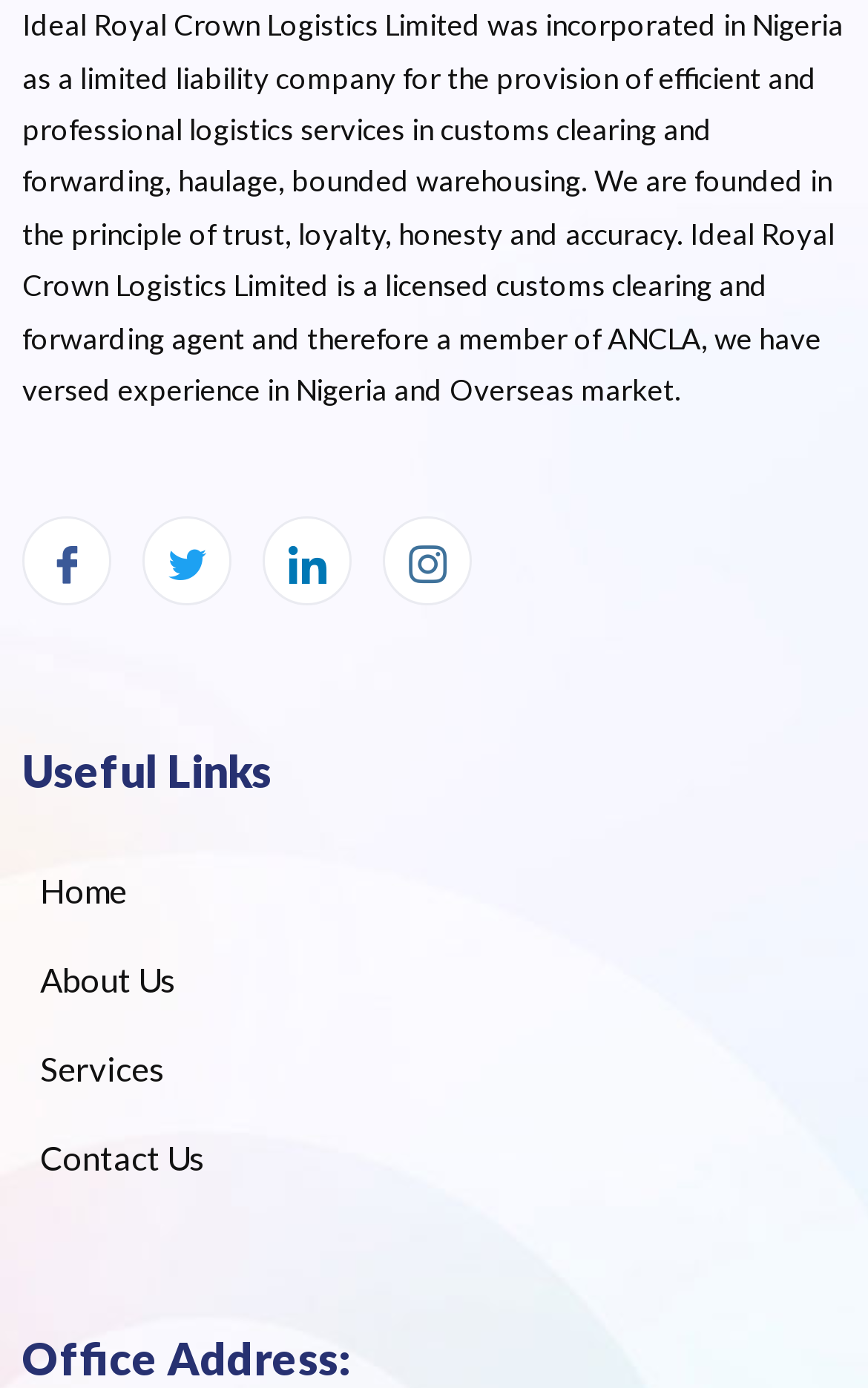Please determine the bounding box coordinates of the element to click on in order to accomplish the following task: "View Home page". Ensure the coordinates are four float numbers ranging from 0 to 1, i.e., [left, top, right, bottom].

[0.026, 0.61, 0.146, 0.674]